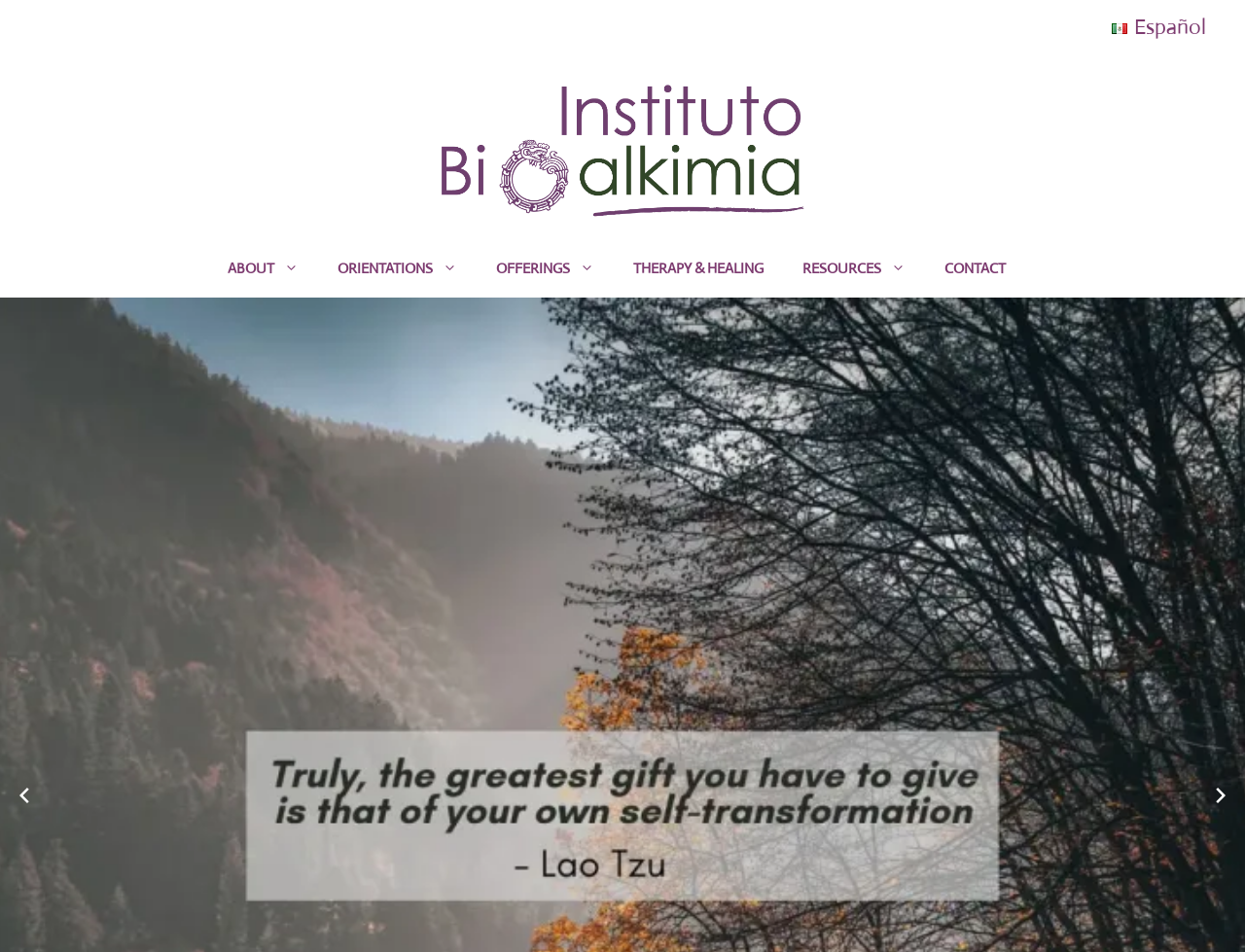What is the language of the link at the top right?
Please answer the question as detailed as possible based on the image.

The link at the top right has the text 'Español', which is the Spanish word for 'Spanish', indicating that it is a link to a Spanish version of the website.